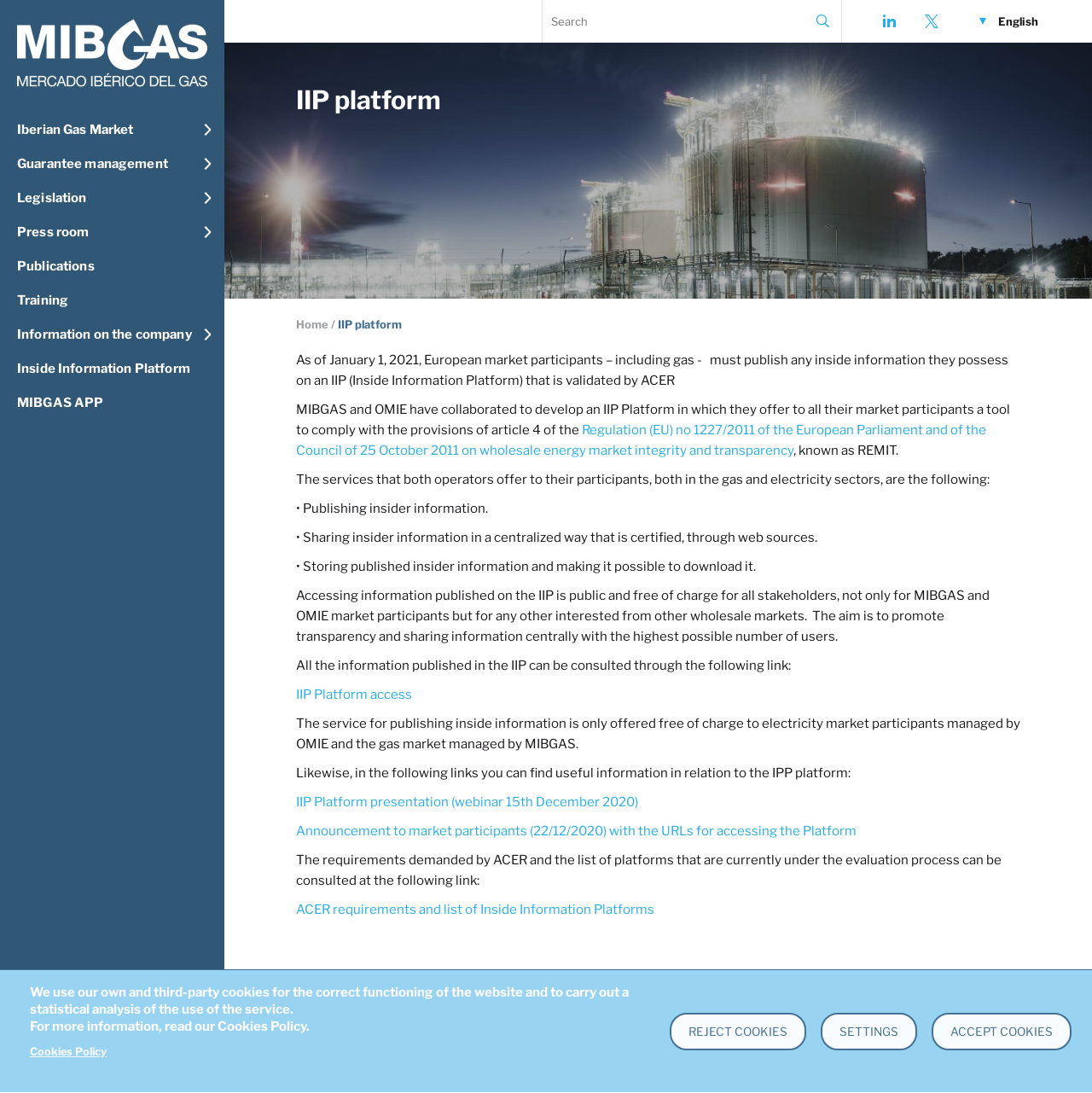What is the organization that validated the IIP platform?
Look at the image and provide a short answer using one word or a phrase.

ACER